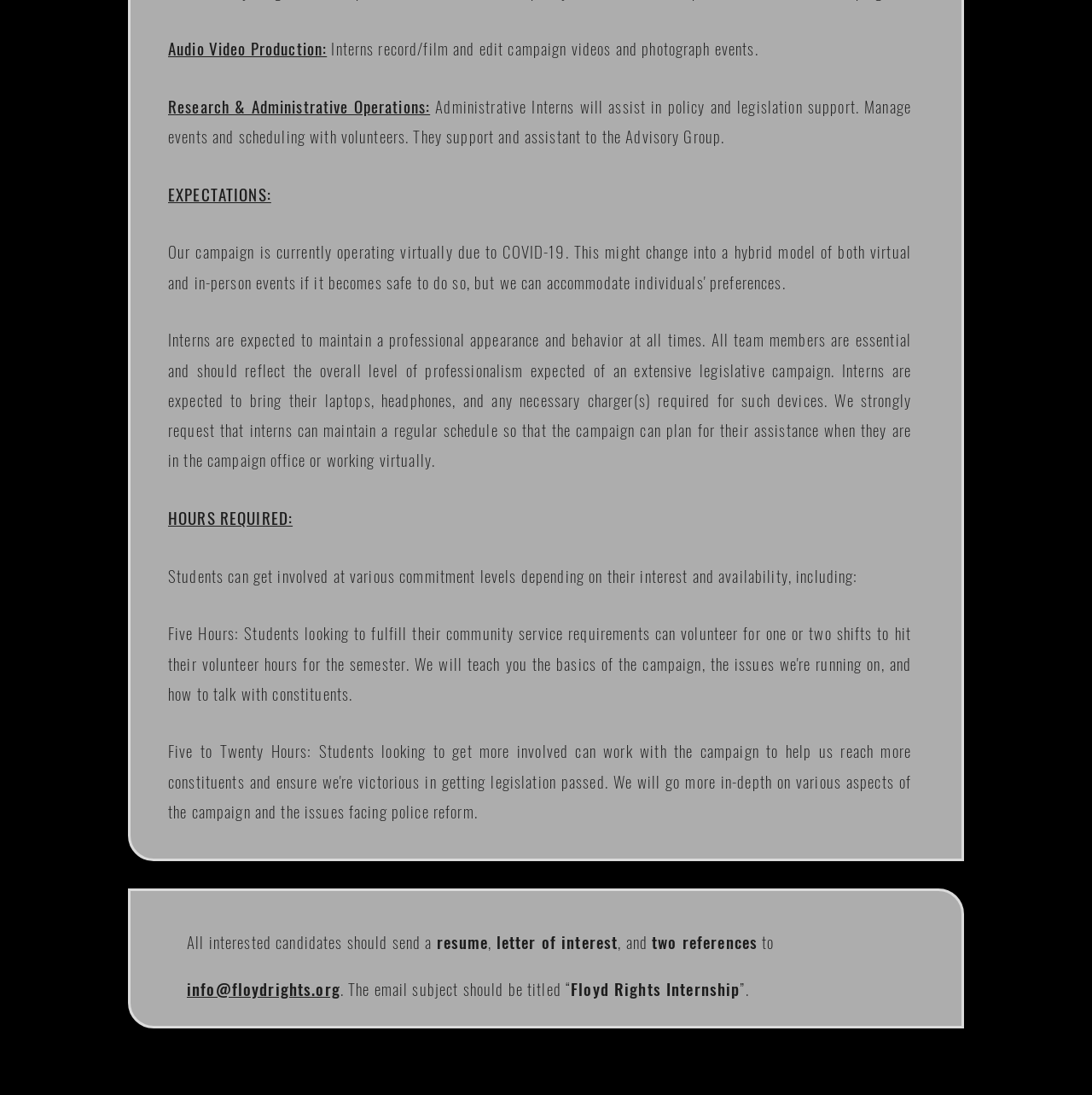What is the copyright year mentioned?
Using the image as a reference, give a one-word or short phrase answer.

2023